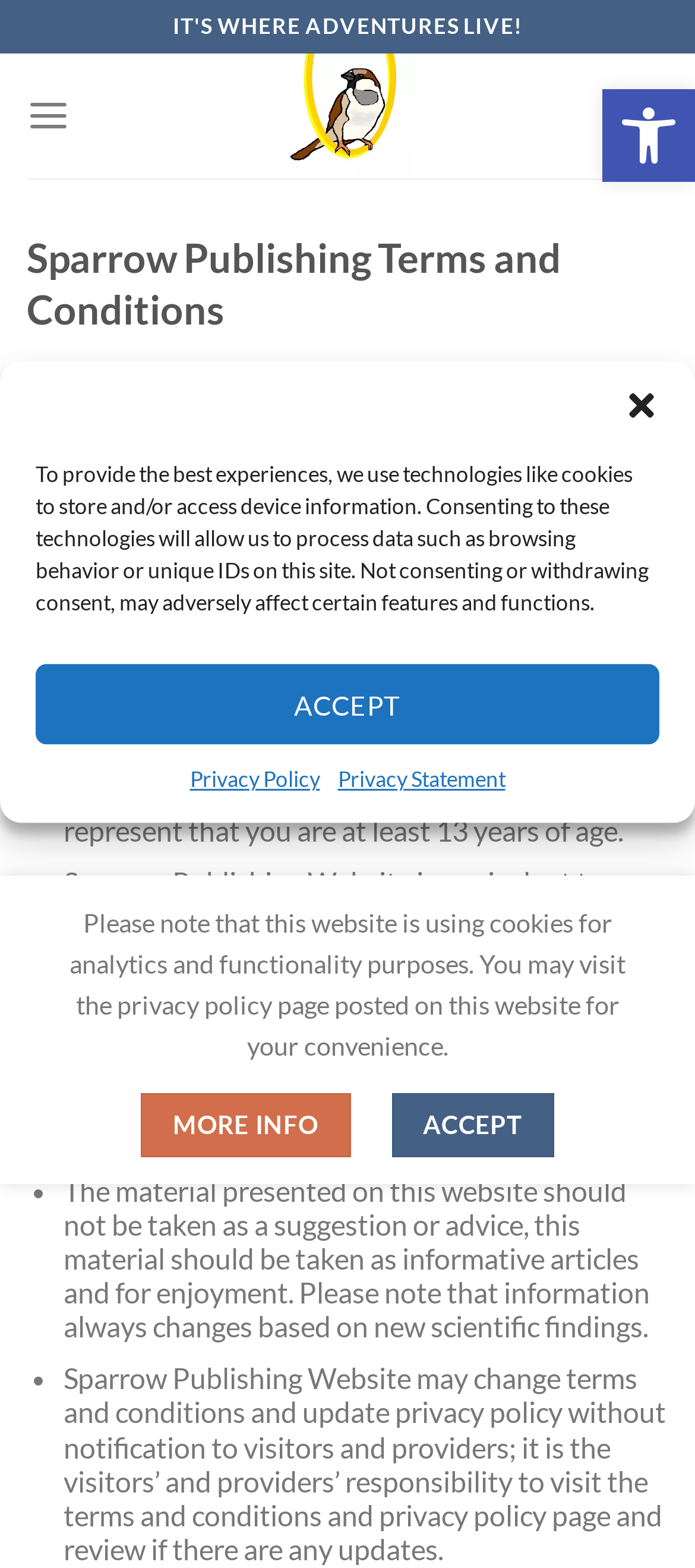Generate a thorough description of the webpage.

The webpage is about the Terms and Conditions of Sparrow Publishing. At the top right corner, there is a button to open the toolbar accessibility tools, accompanied by an image with the same name. Below this, a dialog box for managing cookie consent is displayed, with a button to close it. Inside the dialog box, there is a description of how the website uses technologies like cookies to store and access device information, along with buttons to accept or opt-out. There are also links to the Privacy Policy and Privacy Statement.

On the top left, there is a link to Sparrow Publishing, accompanied by an image with the same name. Next to it, there is a menu link that, when expanded, reveals a heading with the title "Sparrow Publishing Terms and Conditions" and an updated date of June 28, 2023. Below this, there are several sections with headings, including "Introduction", each containing a list of terms and conditions with bullet points. These terms and conditions cover topics such as the use of the website, age restrictions, and the use of cookies.

At the bottom of the page, there is a static text warning that the website uses cookies for analytics and functionality purposes, with links to the privacy policy page and a button to accept.